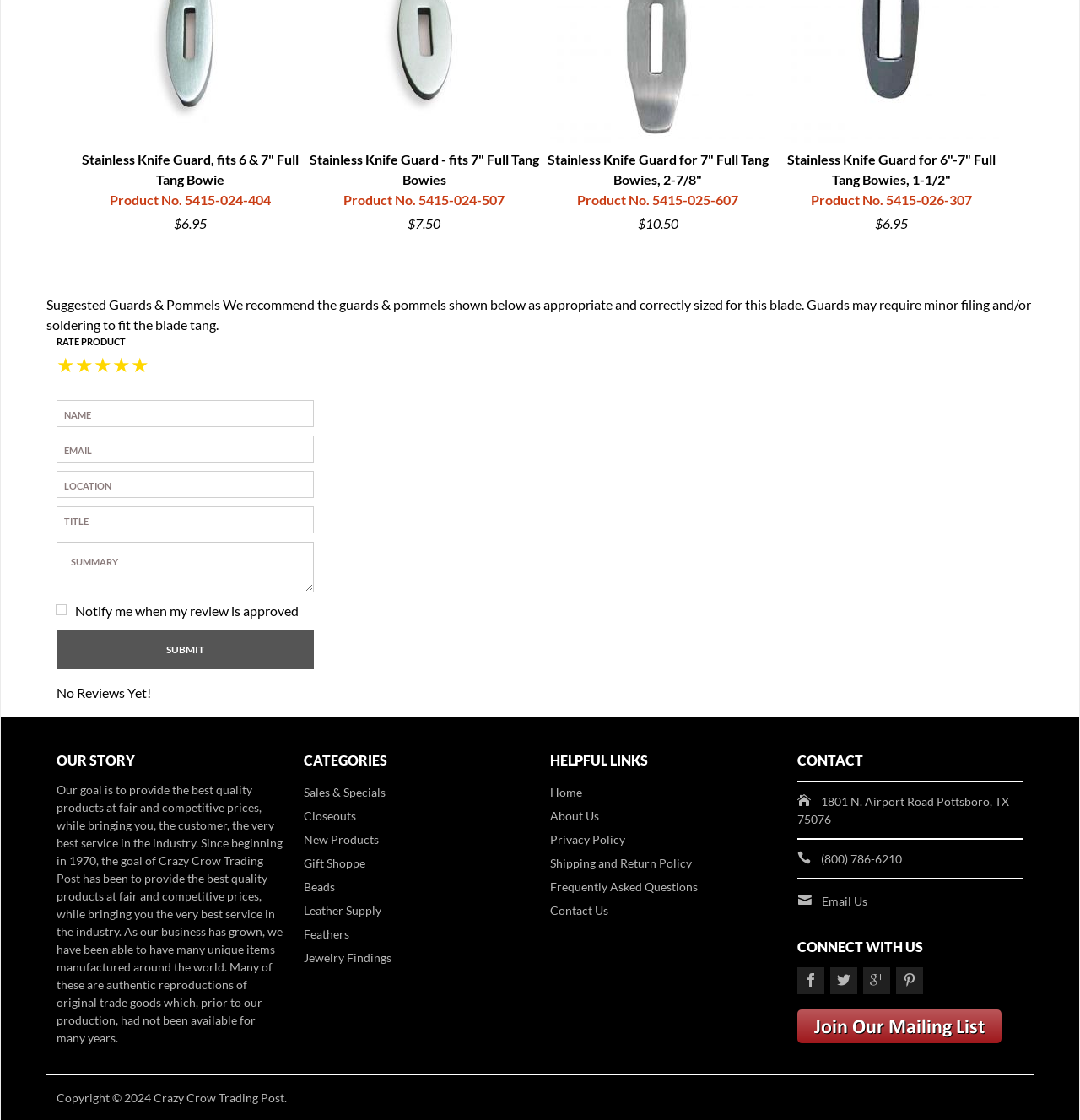Identify the bounding box of the HTML element described here: "title="Facebook"". Provide the coordinates as four float numbers between 0 and 1: [left, top, right, bottom].

[0.738, 0.863, 0.763, 0.888]